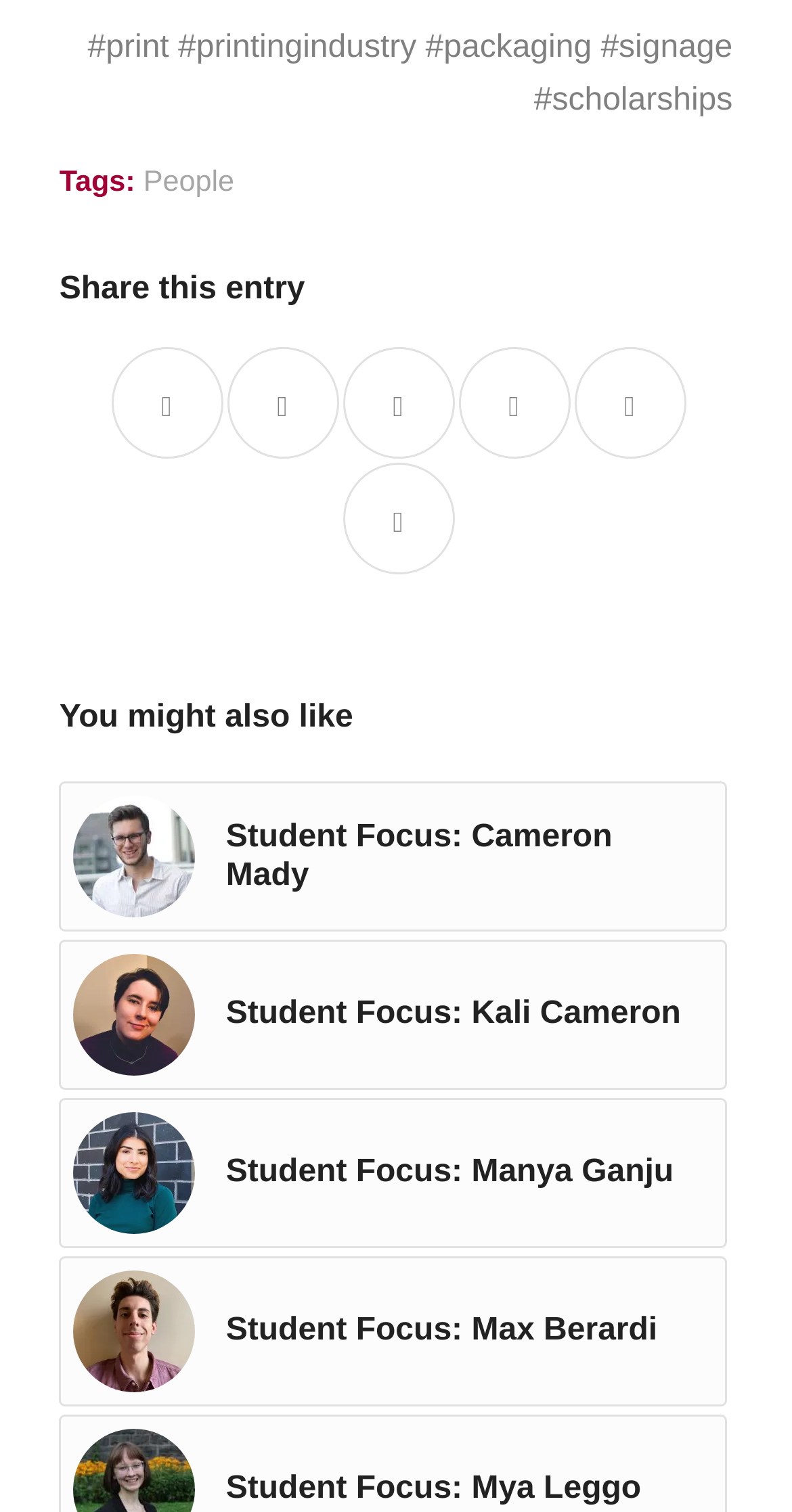Given the description of the UI element: "People", predict the bounding box coordinates in the form of [left, top, right, bottom], with each value being a float between 0 and 1.

[0.181, 0.111, 0.296, 0.132]